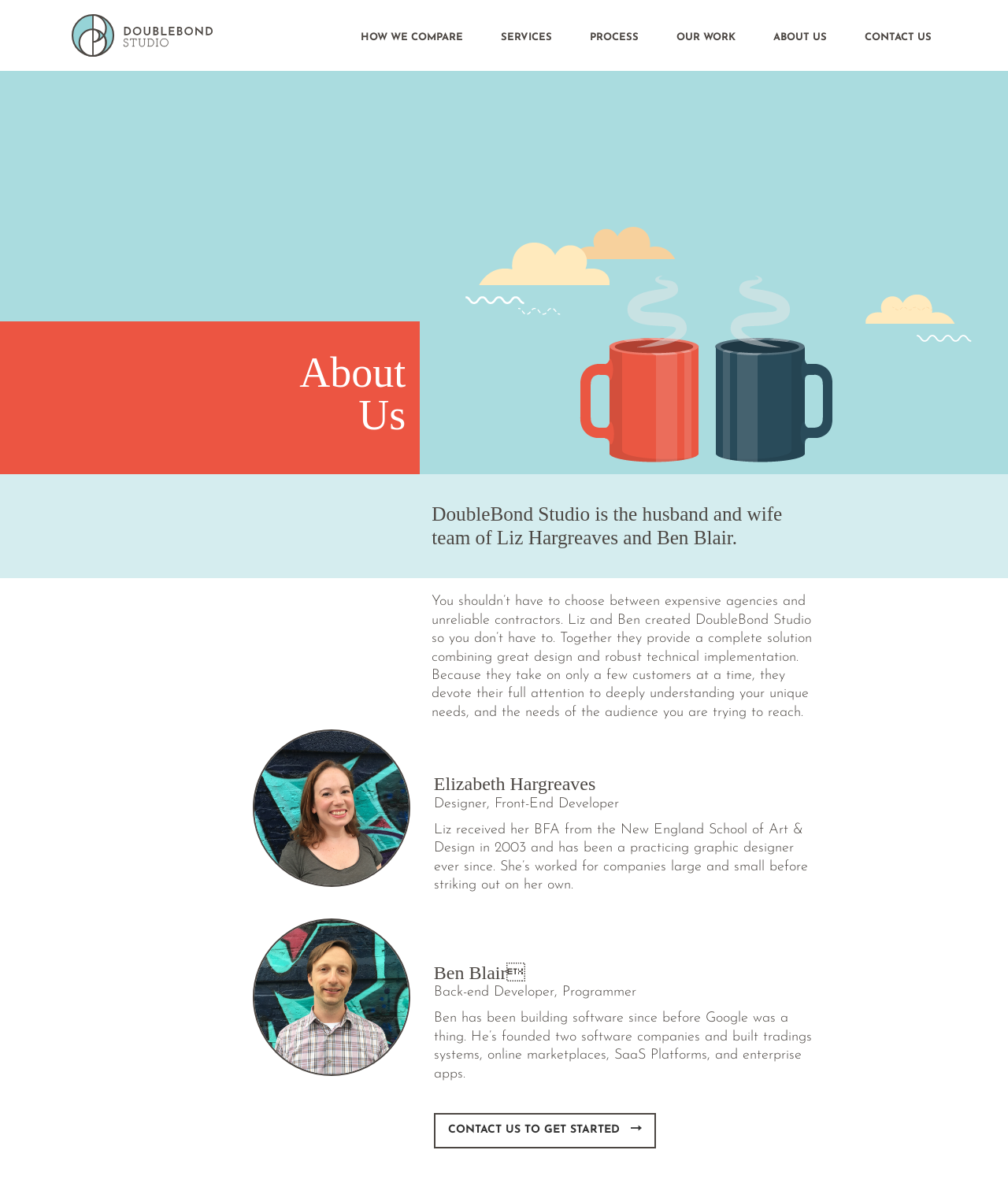Give a short answer to this question using one word or a phrase:
What is Ben Blair's profession?

Back-end Developer, Programmer